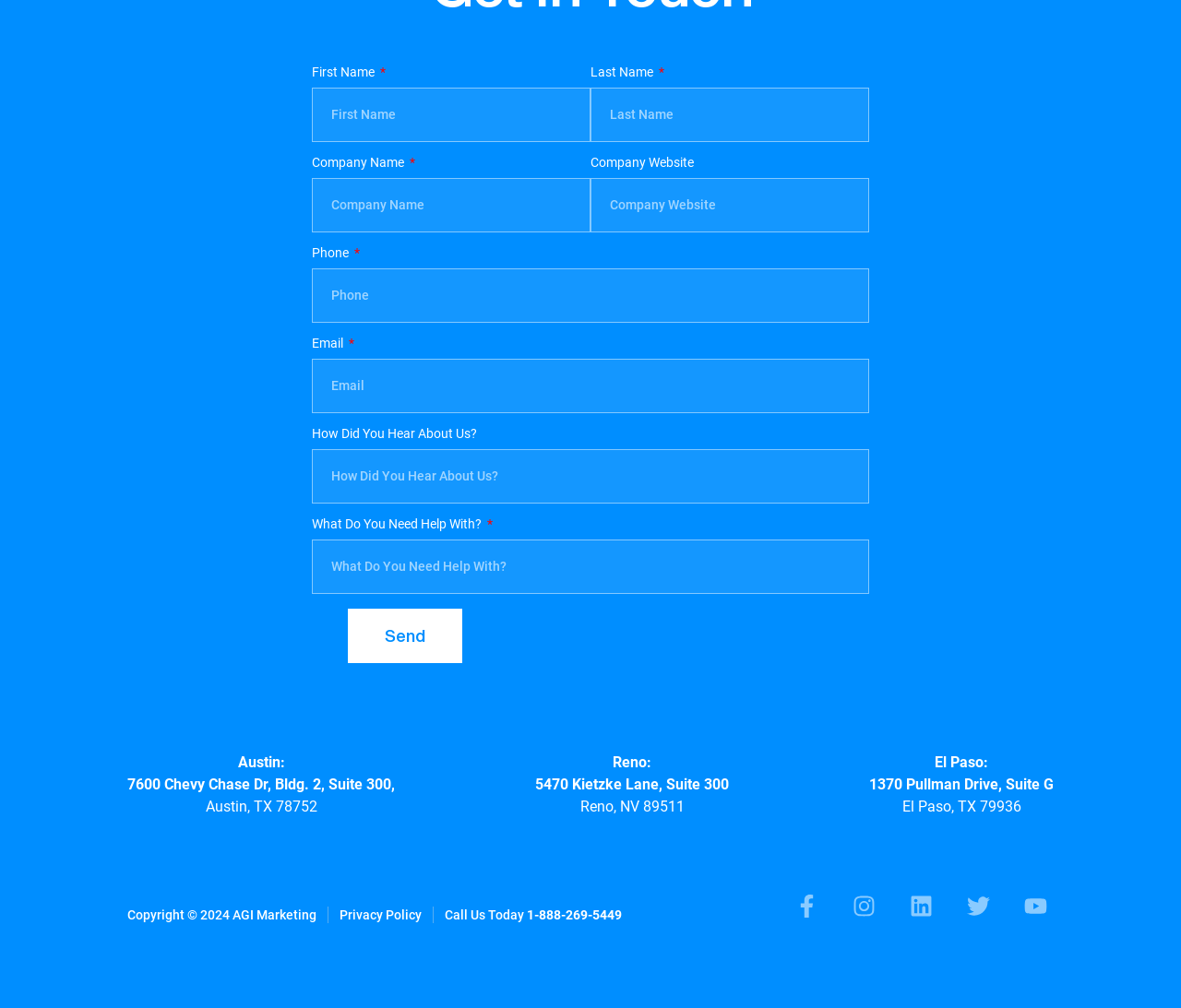Please specify the bounding box coordinates in the format (top-left x, top-left y, bottom-right x, bottom-right y), with all values as floating point numbers between 0 and 1. Identify the bounding box of the UI element described by: Privacy Policy

[0.288, 0.899, 0.357, 0.916]